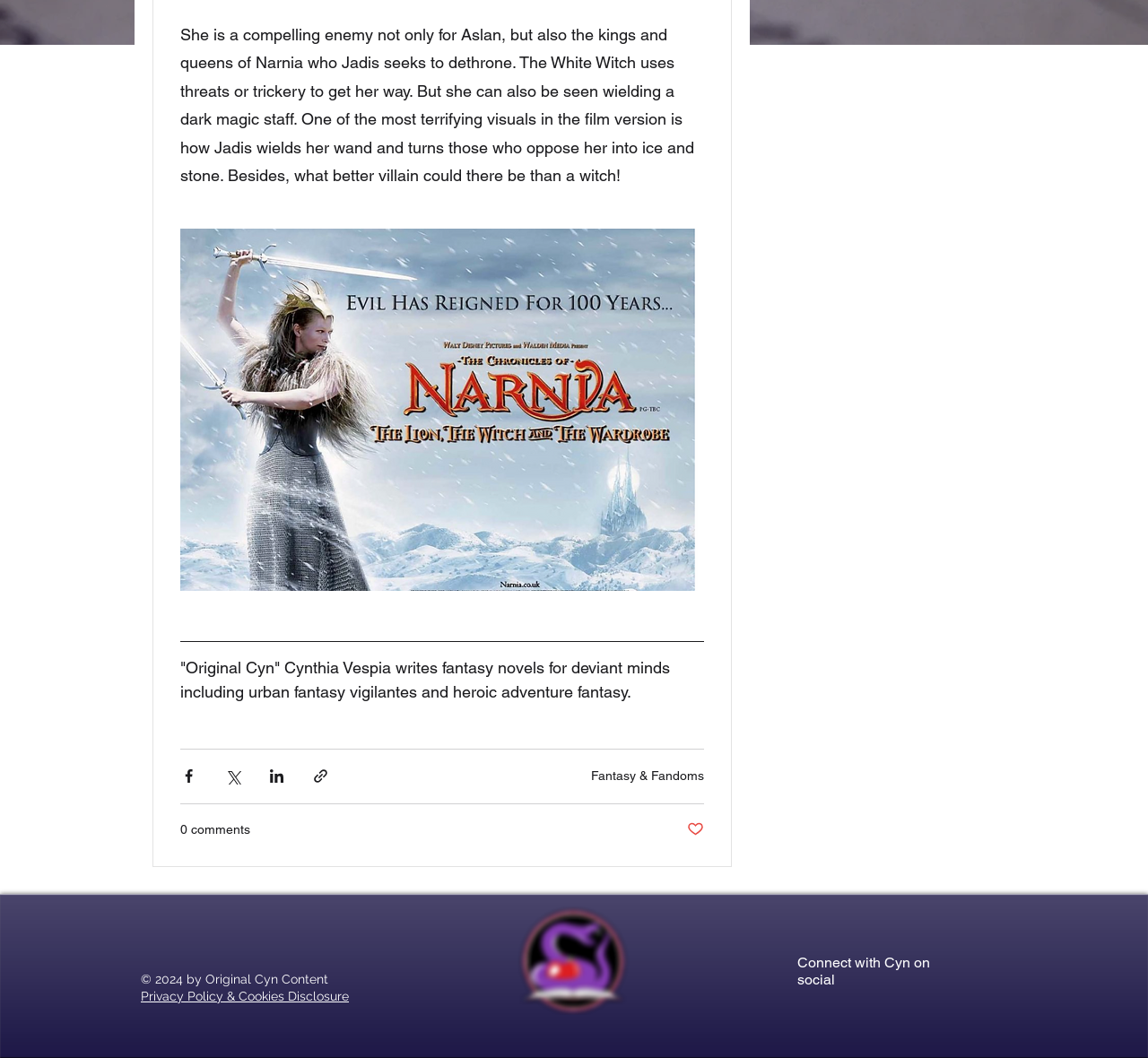Please identify the bounding box coordinates of the clickable area that will fulfill the following instruction: "Like the post". The coordinates should be in the format of four float numbers between 0 and 1, i.e., [left, top, right, bottom].

[0.598, 0.775, 0.613, 0.793]